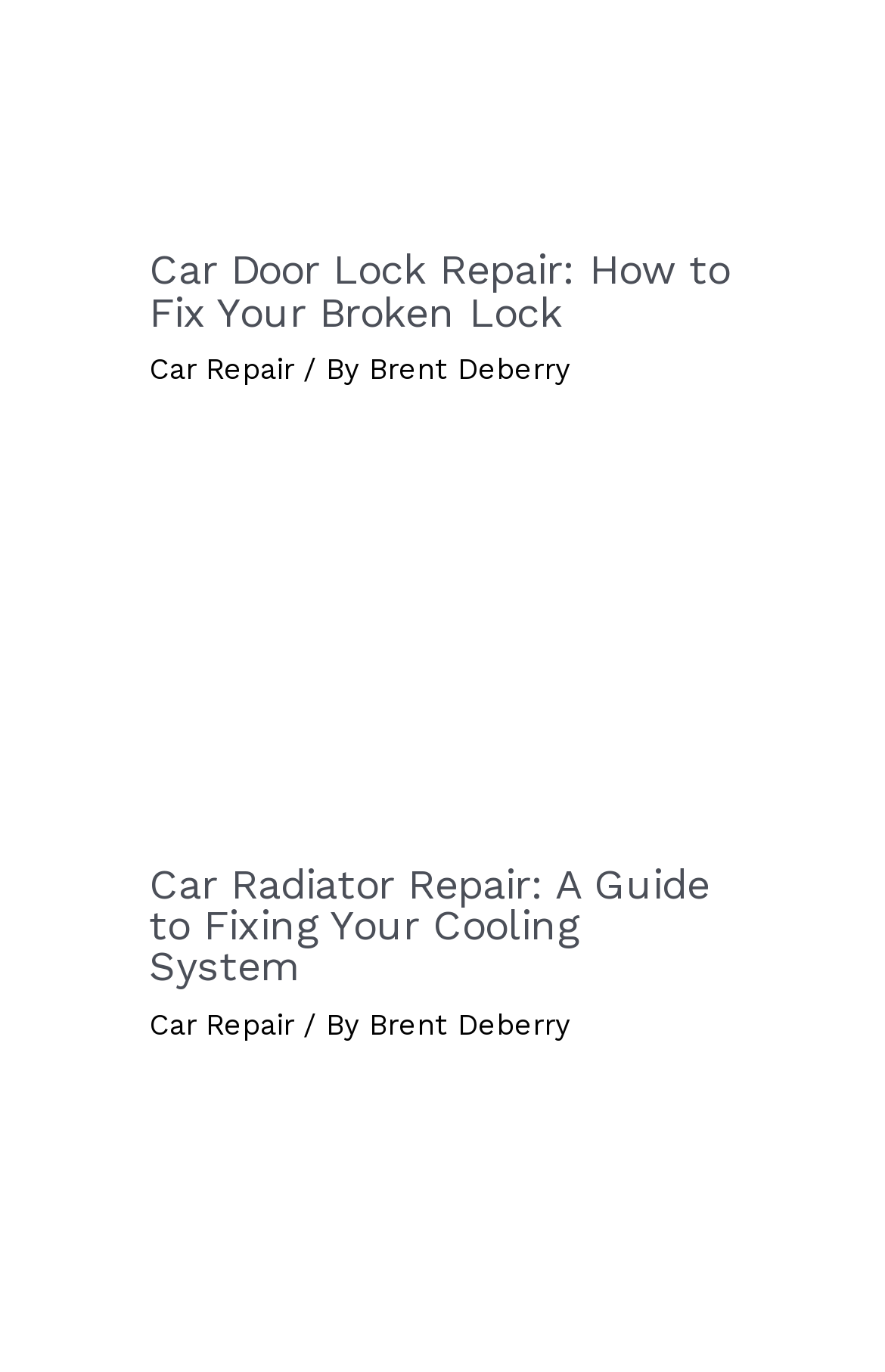Bounding box coordinates are given in the format (top-left x, top-left y, bottom-right x, bottom-right y). All values should be floating point numbers between 0 and 1. Provide the bounding box coordinate for the UI element described as: alt="car radiator repair"

[0.168, 0.459, 0.832, 0.493]